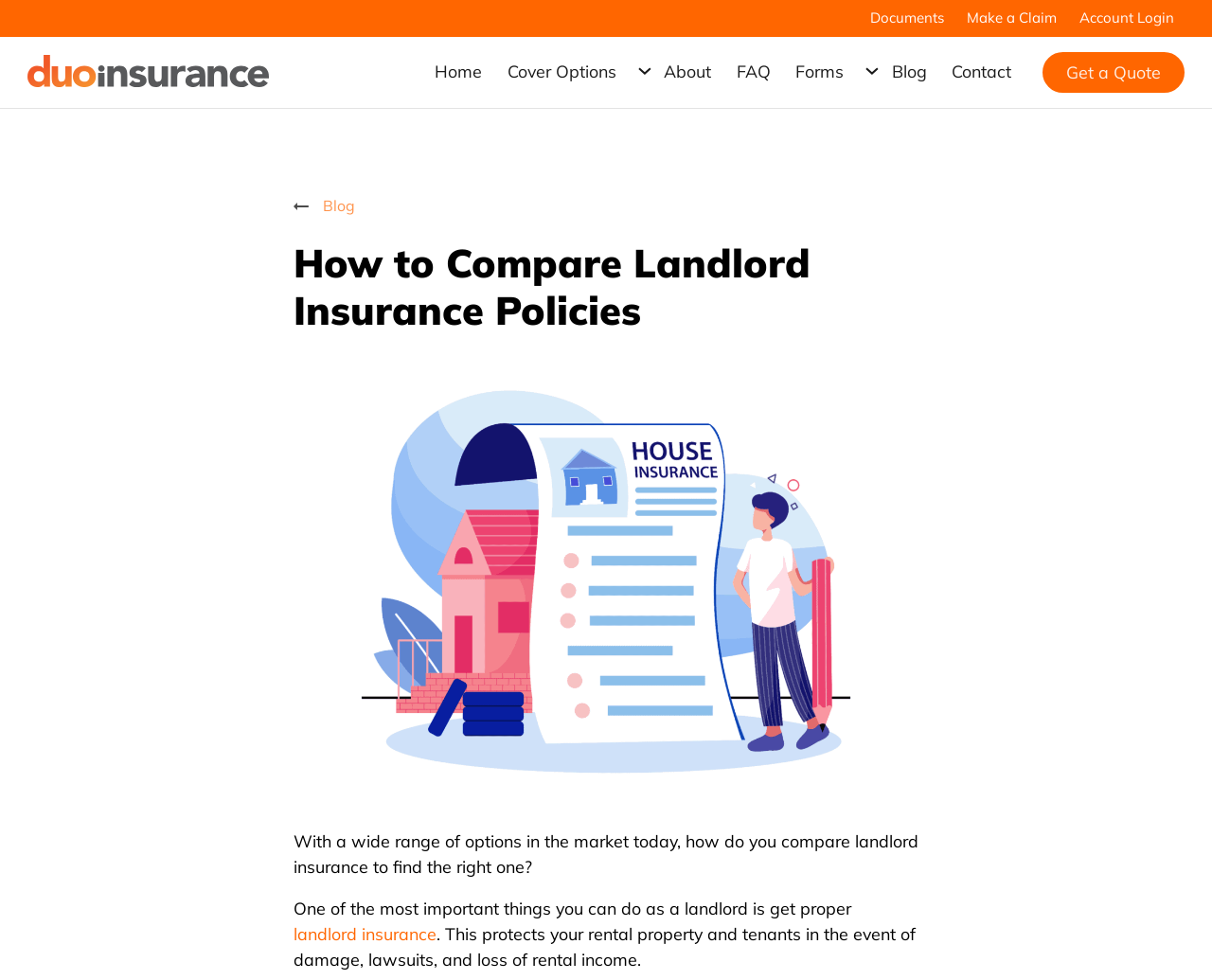Describe all the key features and sections of the webpage thoroughly.

This webpage is about comparing landlord insurance policies to find the best rental property coverage. At the top, there is a navigation menu with several links, including "Documents", "Make a Claim", "Account Login", and the Duo Insurance logo, which is an image. Below the logo, there are more links, such as "Home", "Cover Options", "About", "FAQ", "Forms", "Blog", and "Contact". Some of these links have sub-menus, indicated by small images.

The main content of the page starts with a heading "How to Compare Landlord Insurance Policies" and a link to the "Blog" section. Below this, there is a figure, which is an image, and a block of text that explains the importance of comparing landlord insurance policies. The text is divided into three paragraphs, with a link to "landlord insurance" in the second paragraph. The text discusses the need for proper insurance to protect rental properties and tenants.

On the top right side of the page, there is a prominent call-to-action button "Get a Quote". Overall, the webpage is focused on providing information and resources for landlords to compare and find the best insurance policies for their rental properties.